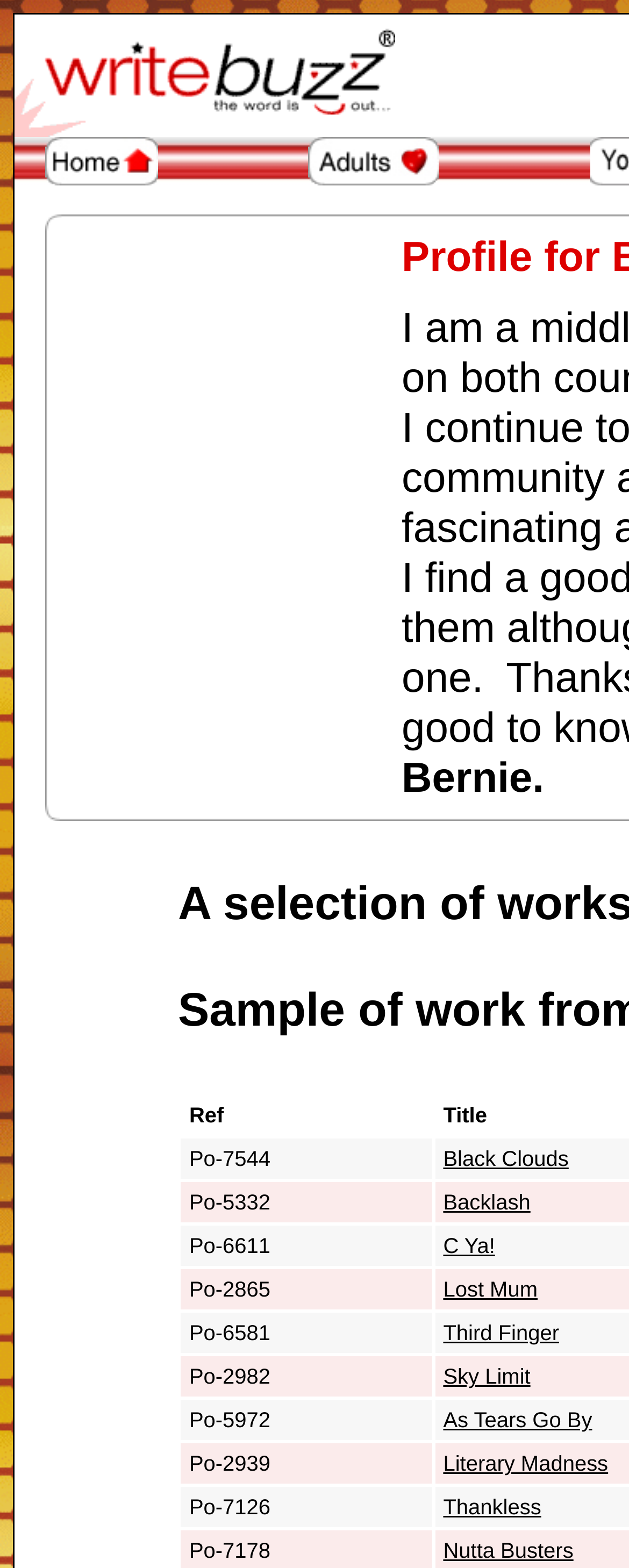Could you locate the bounding box coordinates for the section that should be clicked to accomplish this task: "Click on the Home link".

[0.072, 0.105, 0.251, 0.122]